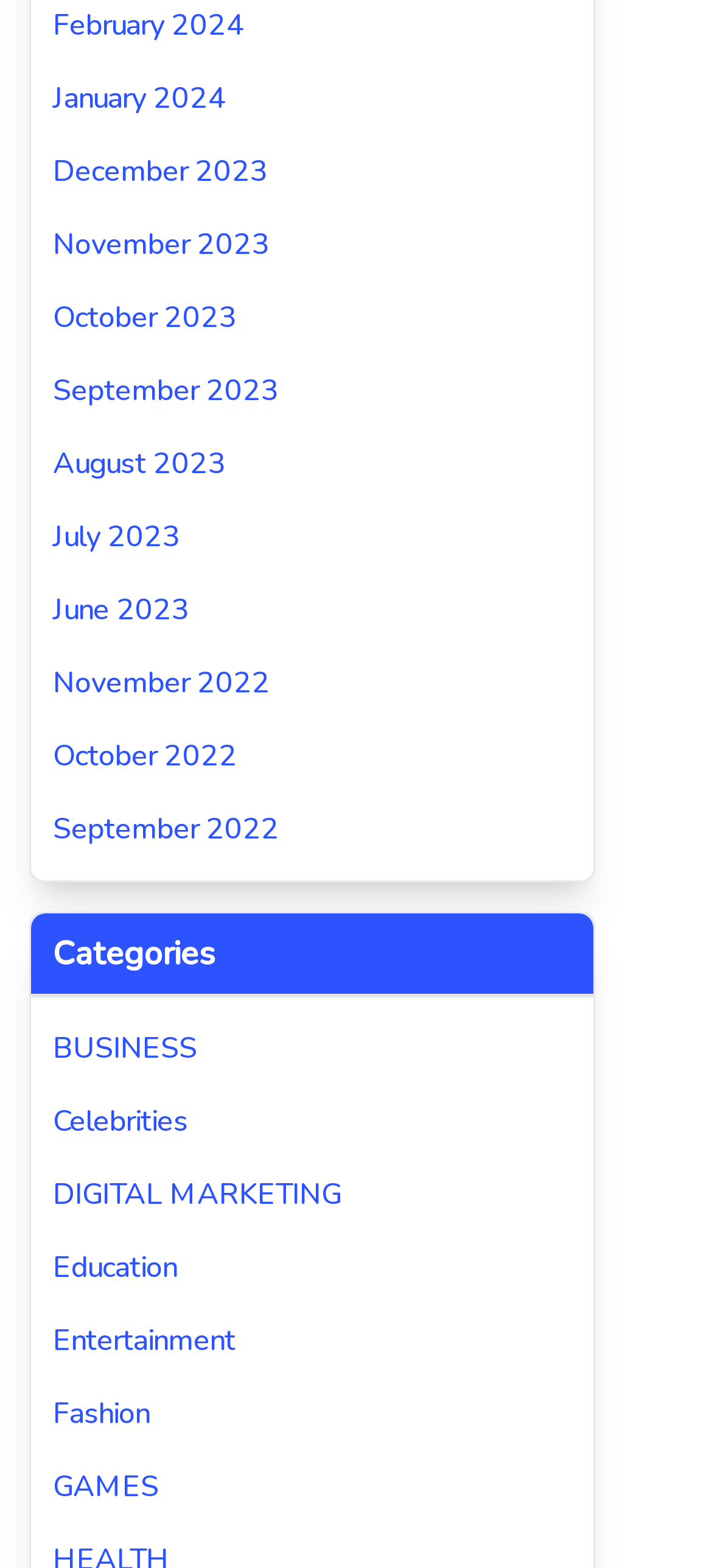Please find the bounding box coordinates in the format (top-left x, top-left y, bottom-right x, bottom-right y) for the given element description. Ensure the coordinates are floating point numbers between 0 and 1. Description: DIGITAL MARKETING

[0.074, 0.748, 0.803, 0.776]